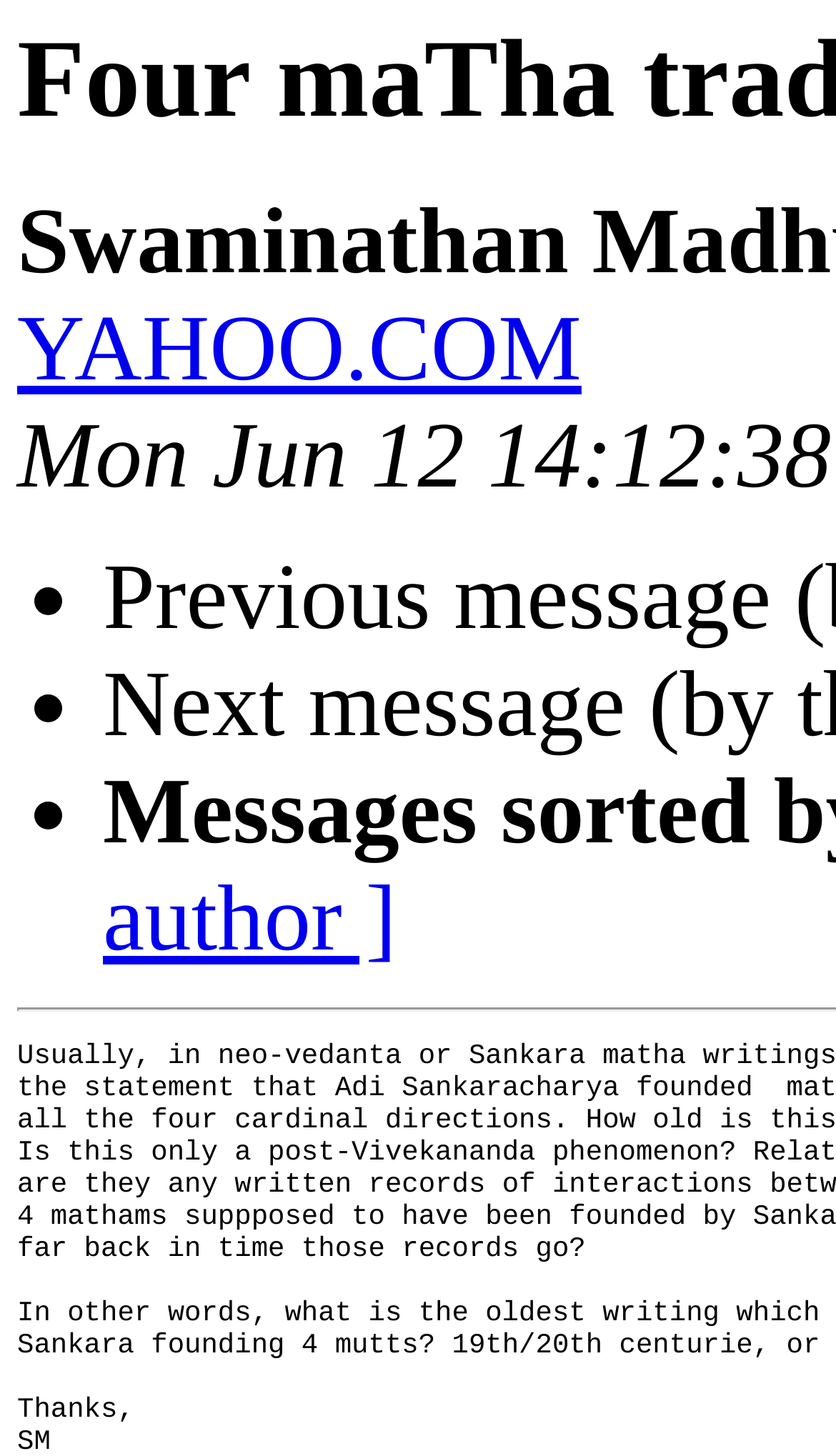Locate and generate the text content of the webpage's heading.

Four maTha tradition